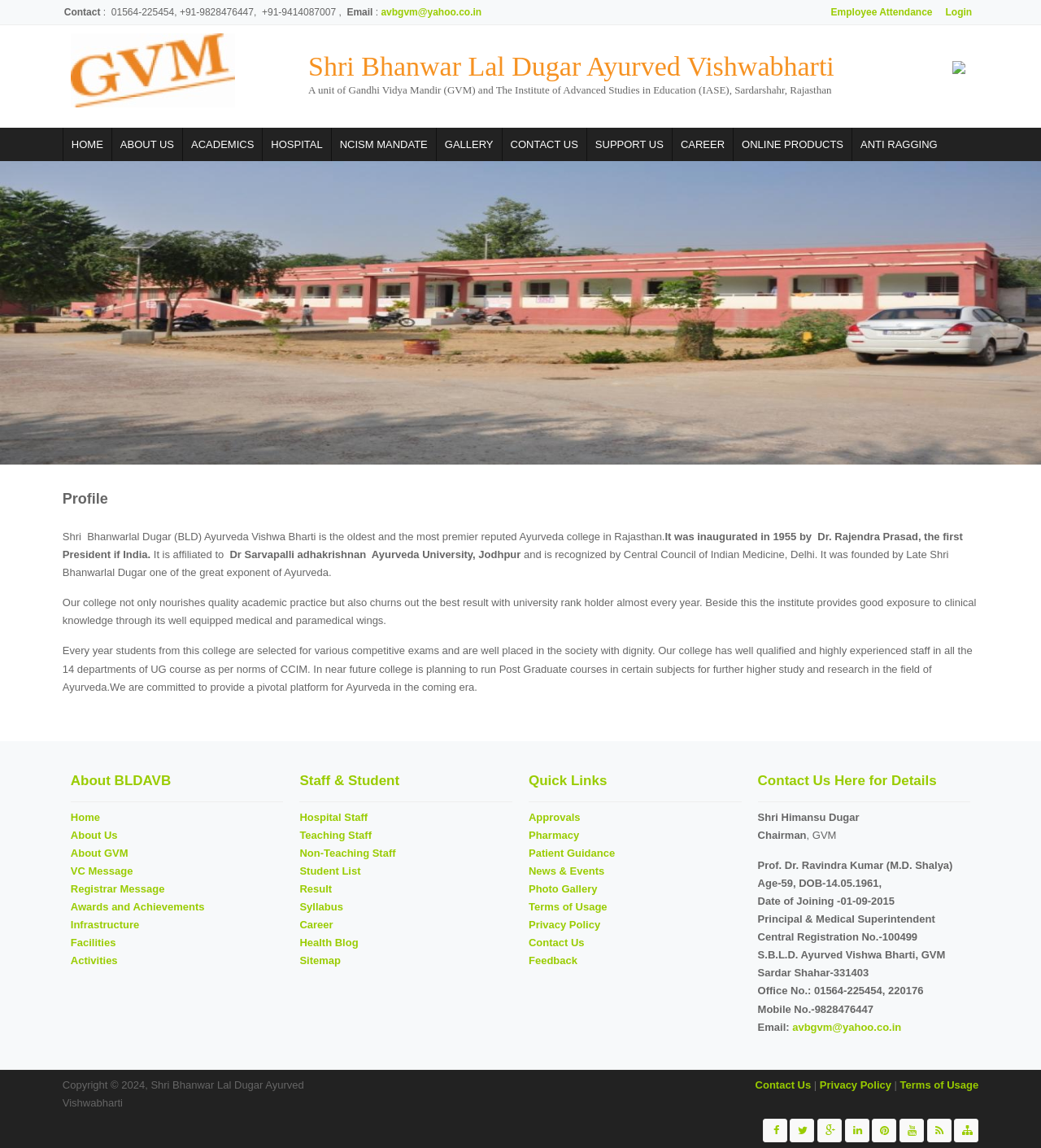Find the bounding box coordinates for the UI element that matches this description: "Patient Guidance".

[0.508, 0.738, 0.591, 0.748]